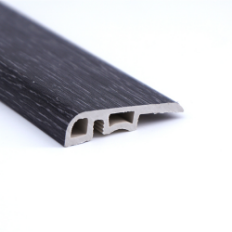What type of flooring does this end cap enhance?
Please respond to the question with a detailed and well-explained answer.

According to the caption, this end cap is a key component in the installation of SPC (stone polymer composite) flooring, enhancing both the durability and visual appeal of public and private spaces alike.